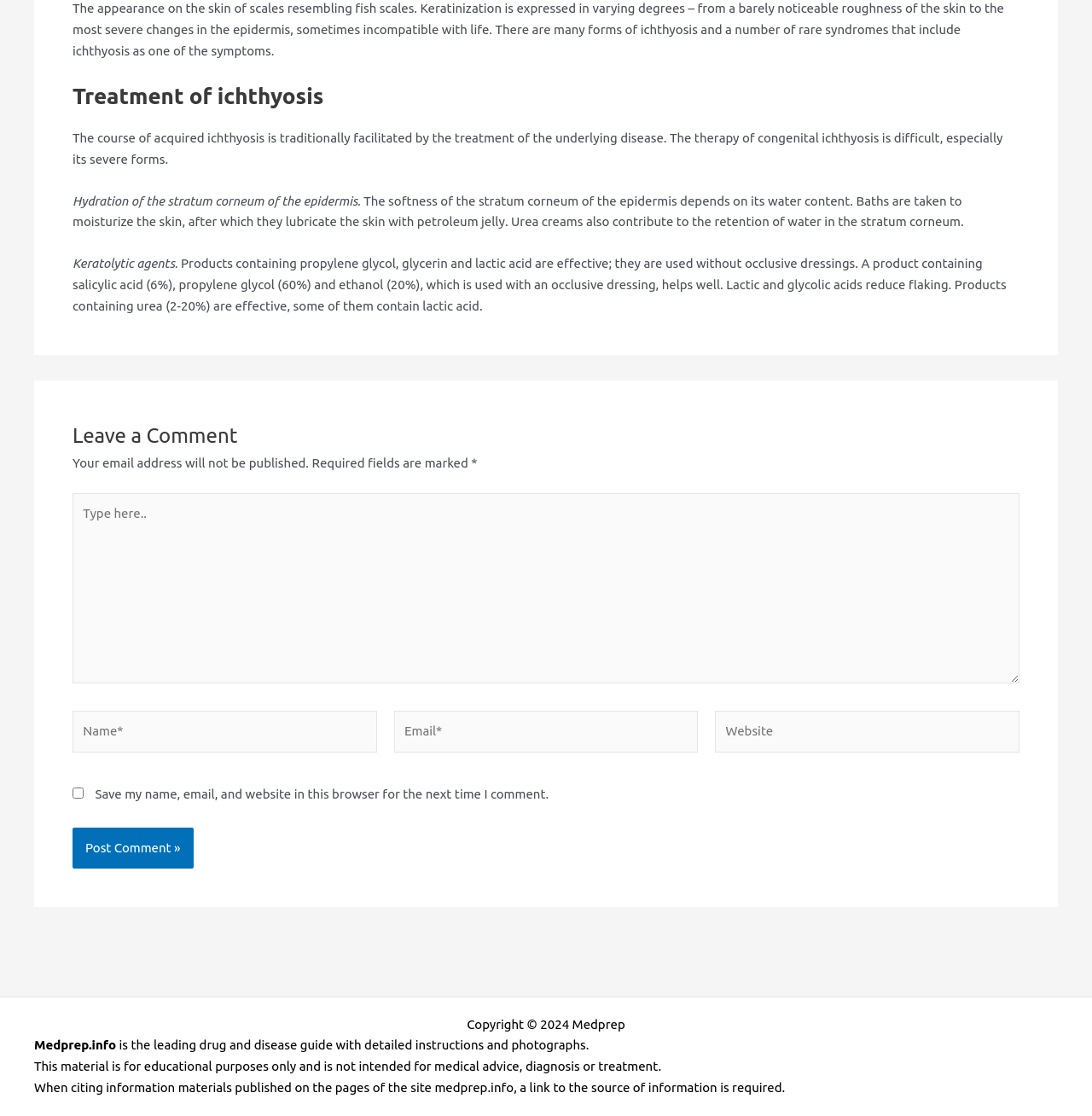Look at the image and answer the question in detail:
What is the main topic of the webpage?

The webpage appears to be discussing a skin condition called ichthyosis, as evidenced by the text 'The appearance on the skin of scales resembling fish scales.' and the heading 'Treatment of ichthyosis'.